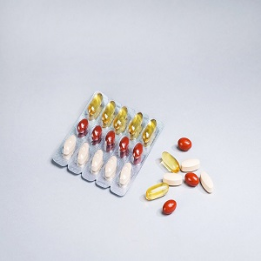Please give a one-word or short phrase response to the following question: 
Are the capsules scattered randomly?

No